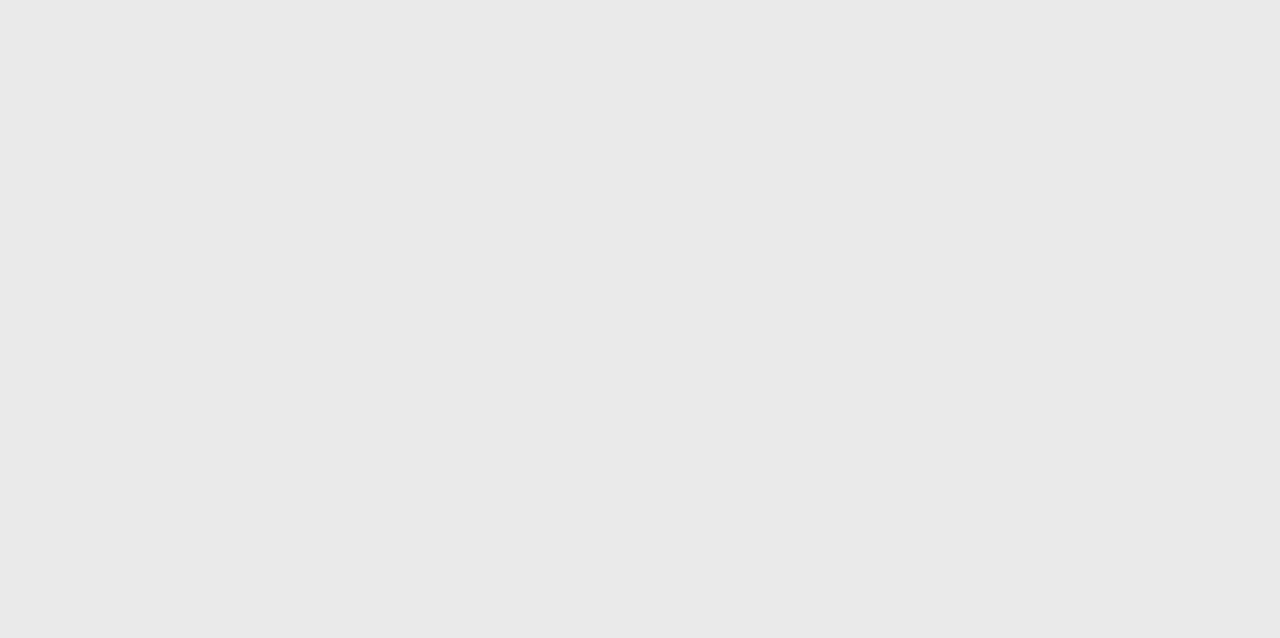Locate the bounding box coordinates of the element's region that should be clicked to carry out the following instruction: "Visit EggDonationFriends.com Facebook page". The coordinates need to be four float numbers between 0 and 1, i.e., [left, top, right, bottom].

None